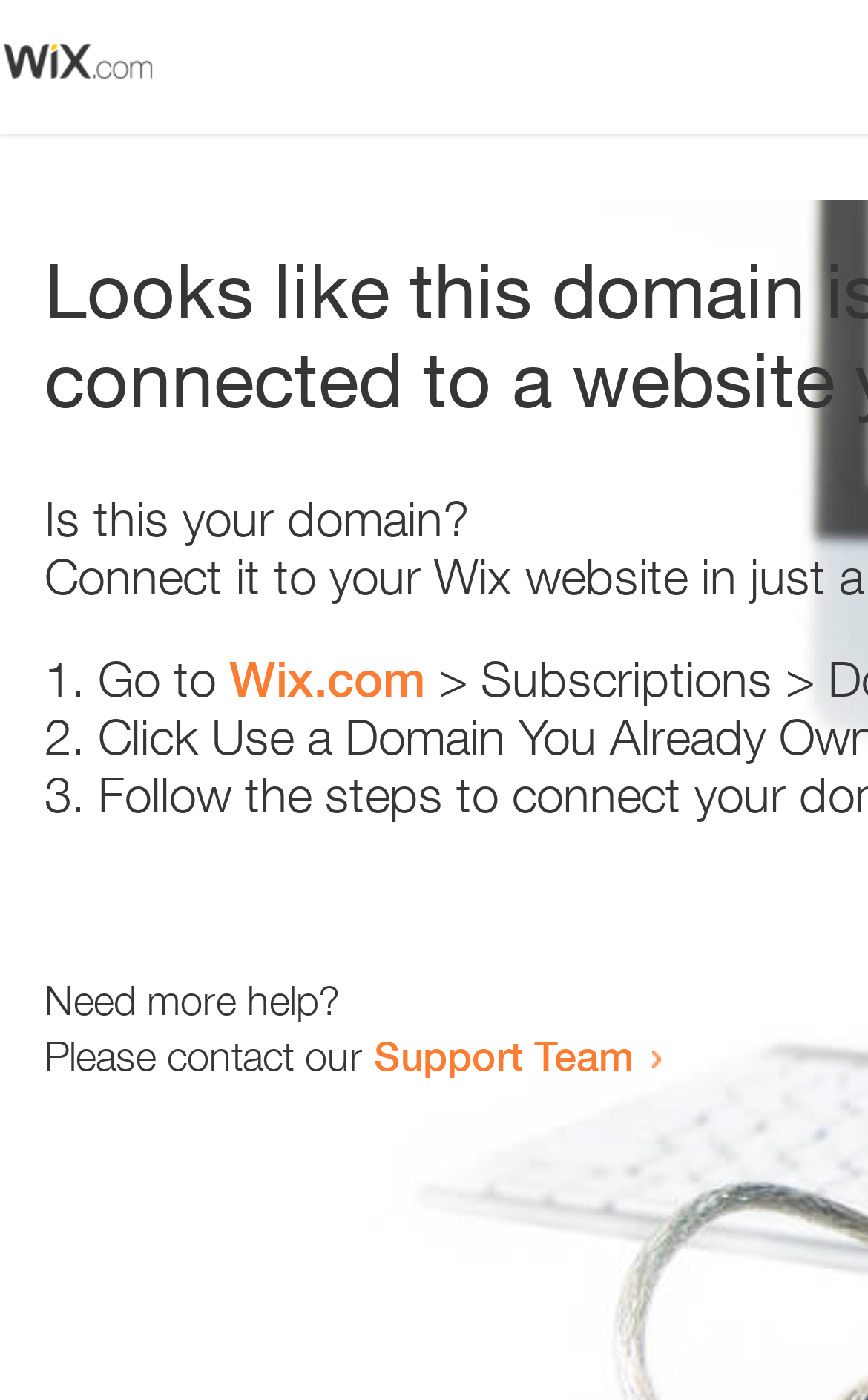Answer briefly with one word or phrase:
How many list markers are present?

3